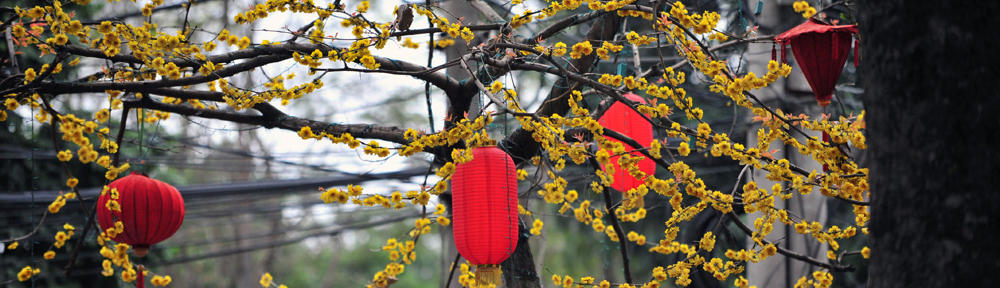Describe the image with as much detail as possible.

The image showcases a vibrant scene of a tree adorned with delicate yellow flowers, creating a beautiful contrast against its dark branches. Hanging from the branches are several red lanterns, adding a festive touch and enhancing the overall visual appeal. The combination of the bright yellow blossoms and the striking red lanterns evokes a sense of celebration and warmth, often associated with cultural festivals or springtime festivities. This picturesque setting invites viewers to appreciate the beauty of nature and its role in traditional celebrations.